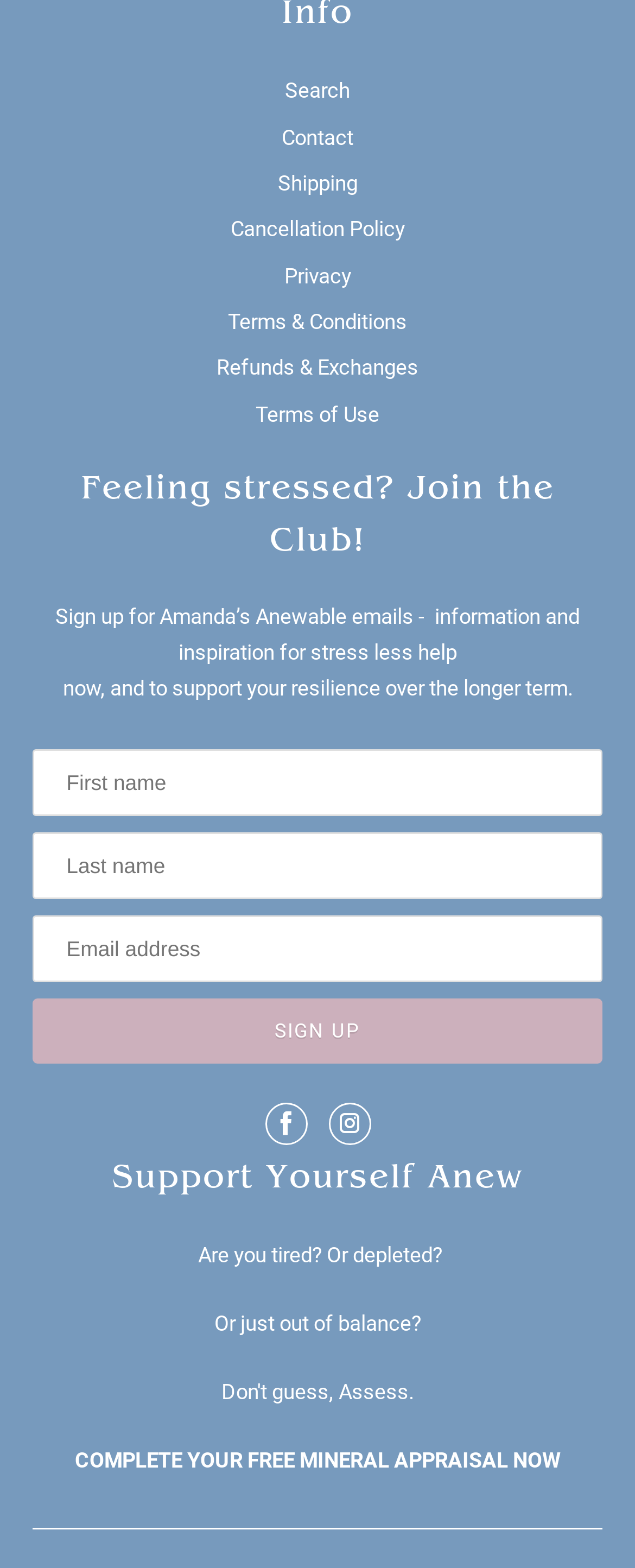Identify the bounding box coordinates of the clickable section necessary to follow the following instruction: "Click on the 'COMPLETE YOUR FREE MINERAL APPRAISAL NOW' link". The coordinates should be presented as four float numbers from 0 to 1, i.e., [left, top, right, bottom].

[0.118, 0.923, 0.882, 0.939]